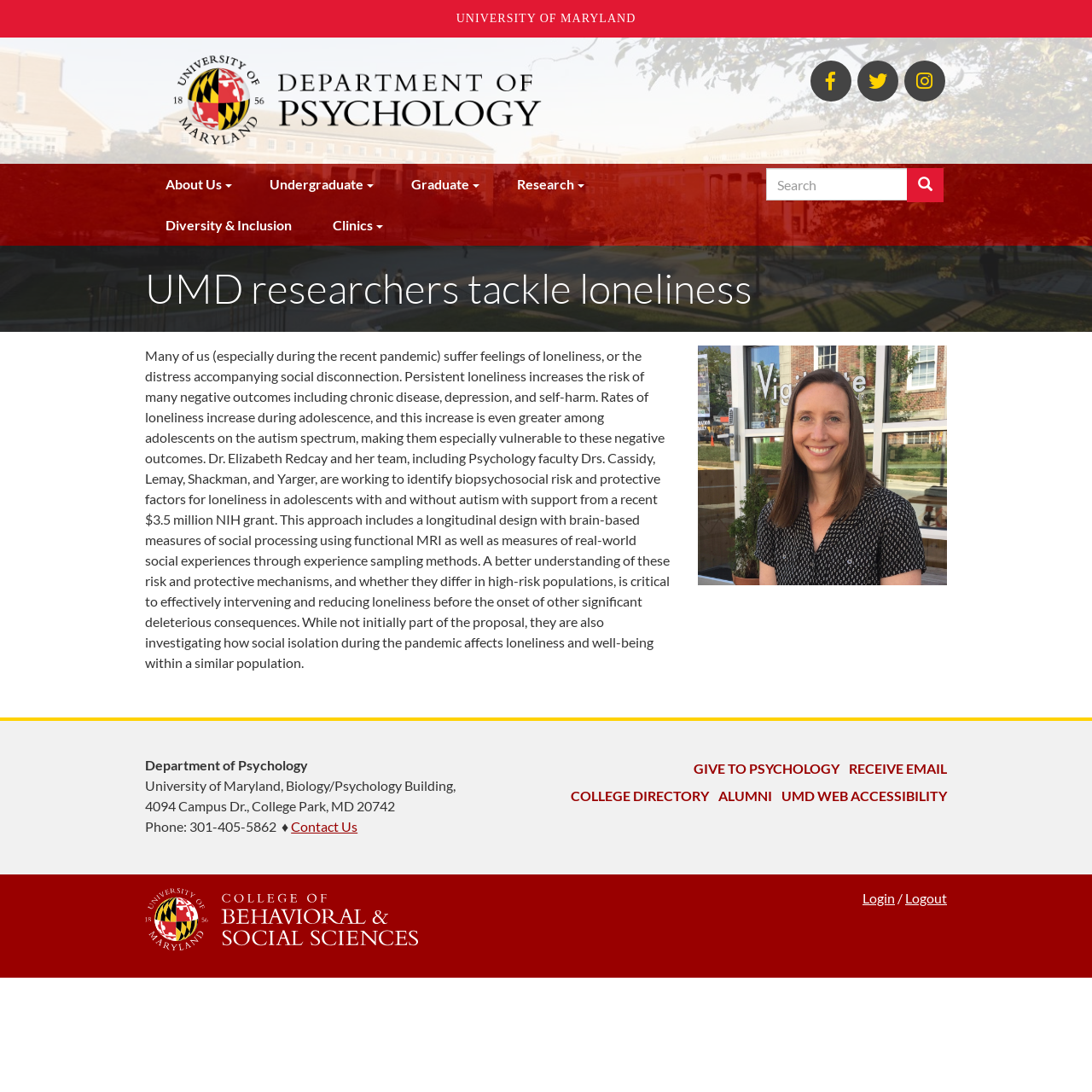Determine the bounding box coordinates of the clickable element to complete this instruction: "Give to the Psychology department". Provide the coordinates in the format of four float numbers between 0 and 1, [left, top, right, bottom].

[0.635, 0.696, 0.769, 0.711]